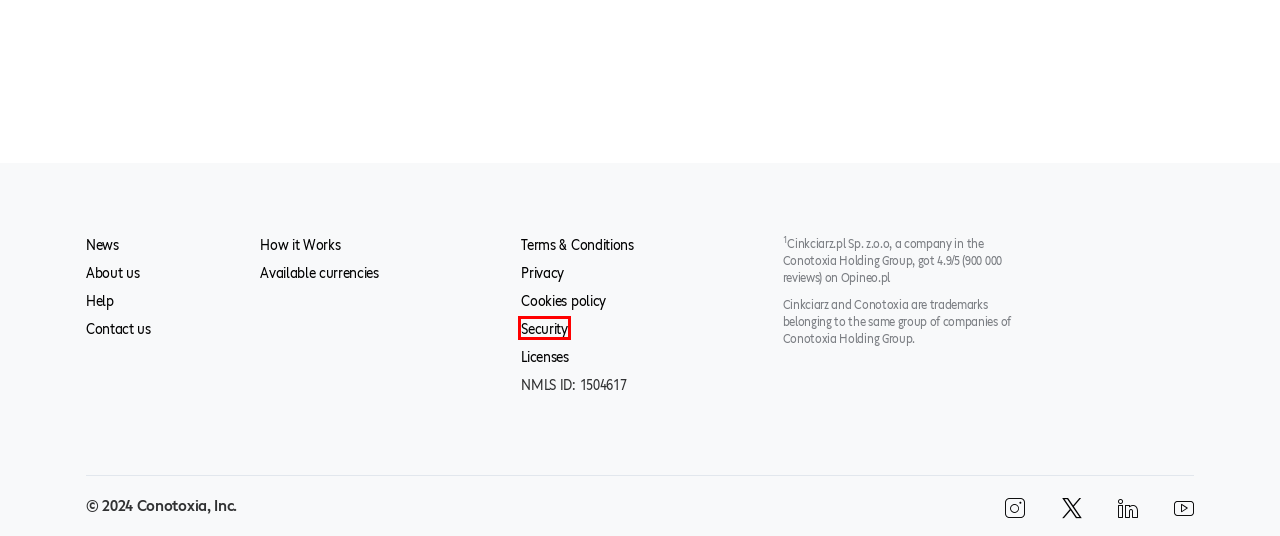Look at the screenshot of a webpage that includes a red bounding box around a UI element. Select the most appropriate webpage description that matches the page seen after clicking the highlighted element. Here are the candidates:
A. Terms and Conditions - Conotoxia.com
B. Start registration - Conotoxia.com
C. How it Works - Business
D. Security care
E. List of available currencies
F. About us
G. Licenses
H. Cookies policy - Conotoxia.com

D